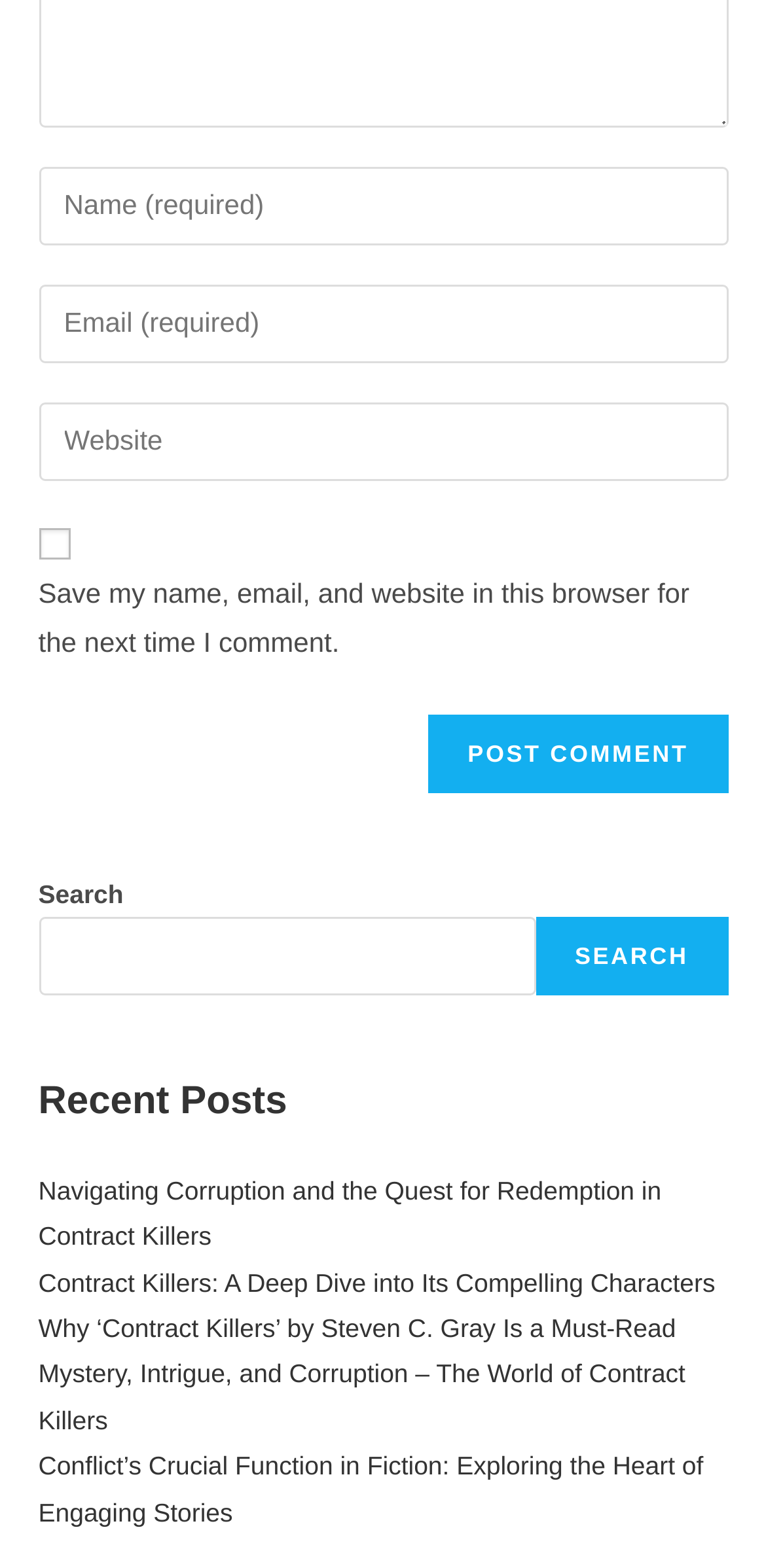Please specify the bounding box coordinates of the element that should be clicked to execute the given instruction: 'Post a comment'. Ensure the coordinates are four float numbers between 0 and 1, expressed as [left, top, right, bottom].

[0.559, 0.455, 0.95, 0.505]